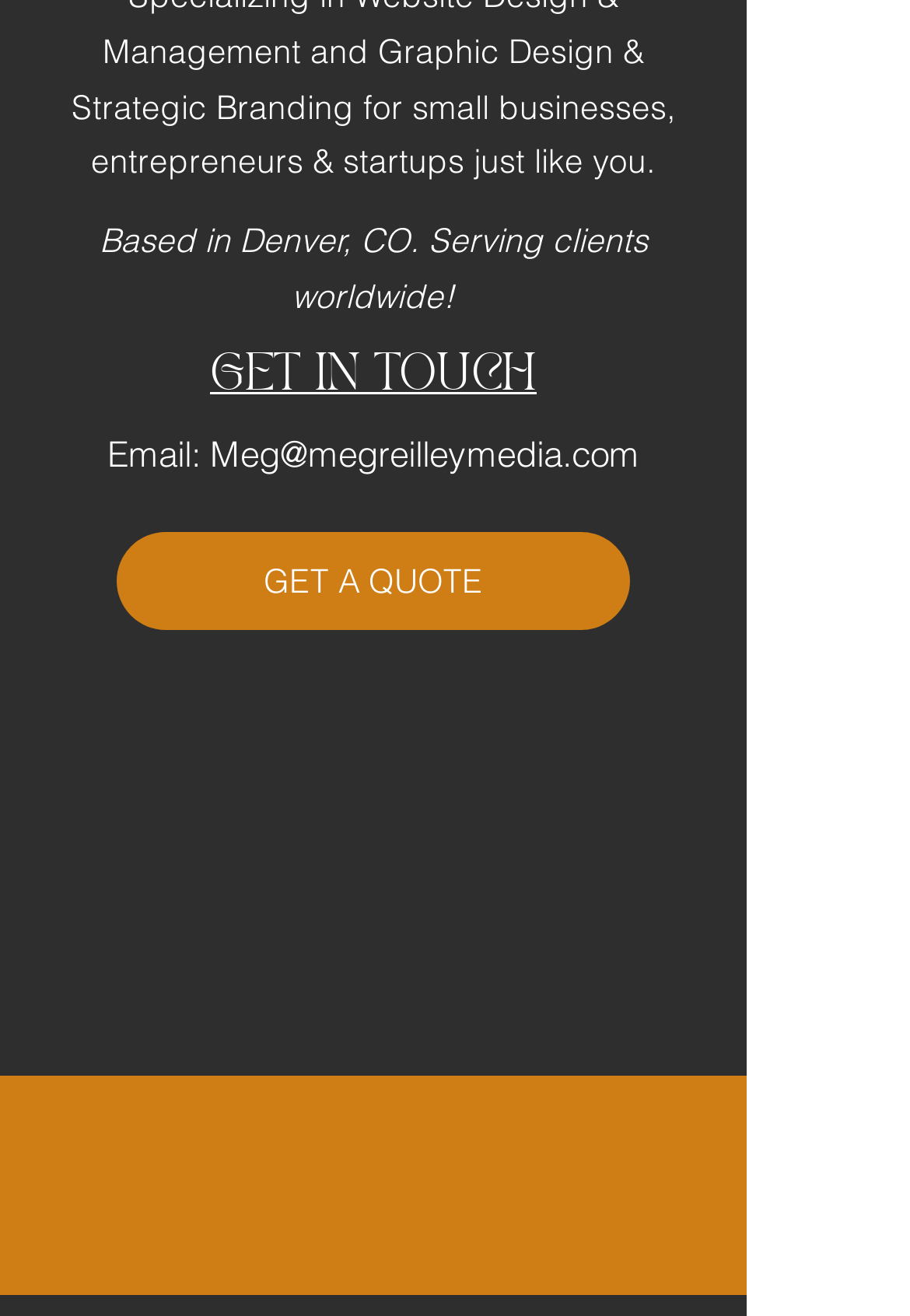Please respond to the question with a concise word or phrase:
What is the company's location?

Denver, CO